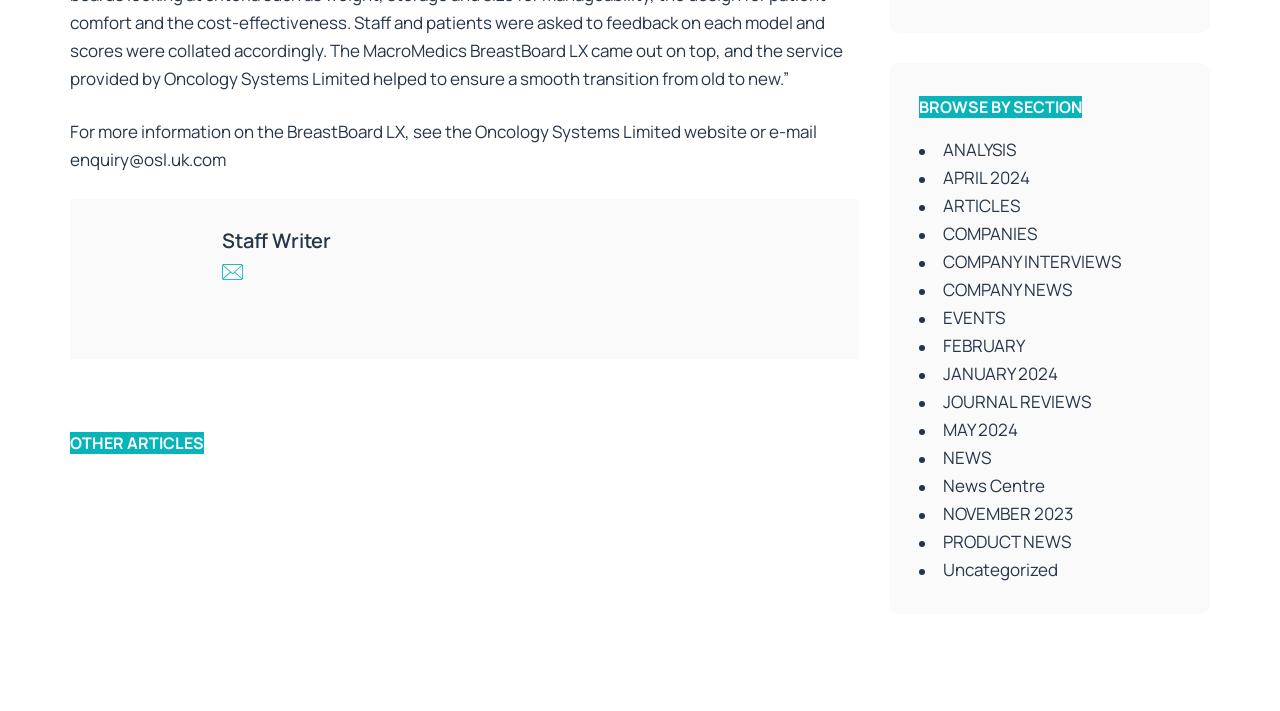What is the position of the 'OTHER ARTICLES' text?
Offer a detailed and exhaustive answer to the question.

I found the position of the 'OTHER ARTICLES' text by looking at the bounding box coordinates of the element with ID 199. The coordinates [0.055, 0.607, 0.159, 0.638] indicate that the text is located at the top-left of the webpage.